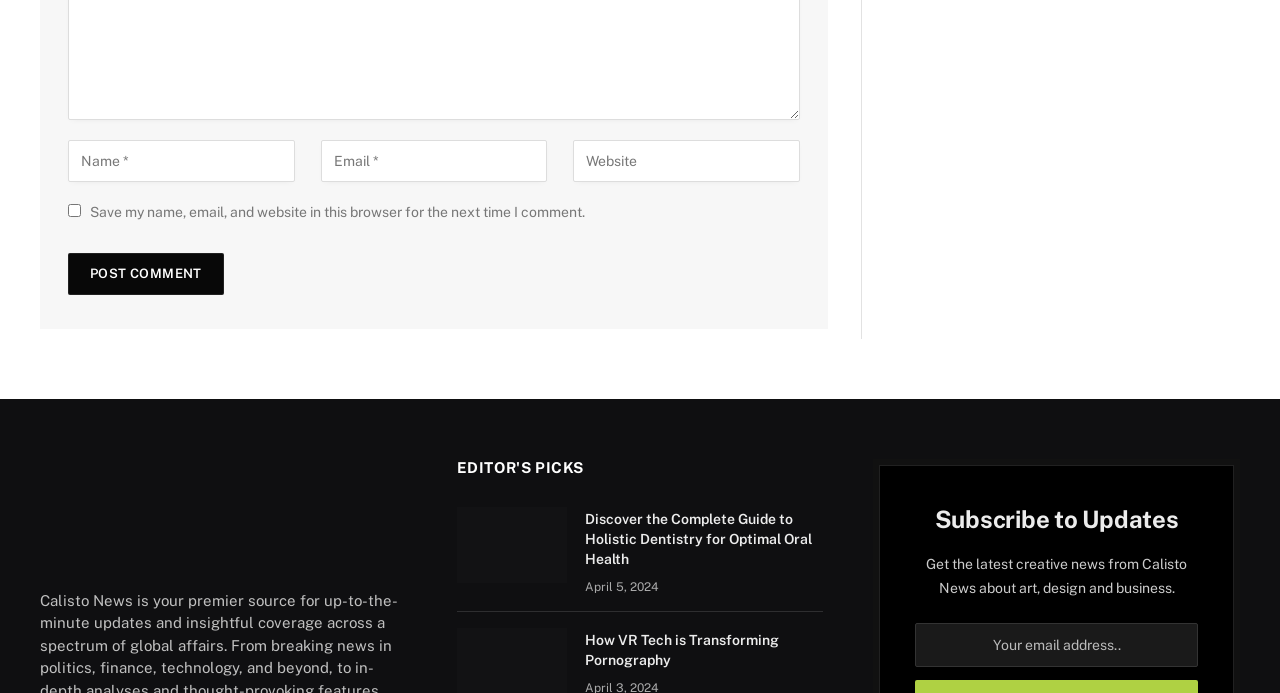Please determine the bounding box coordinates of the element's region to click for the following instruction: "Subscribe to updates with your email".

[0.715, 0.899, 0.936, 0.962]